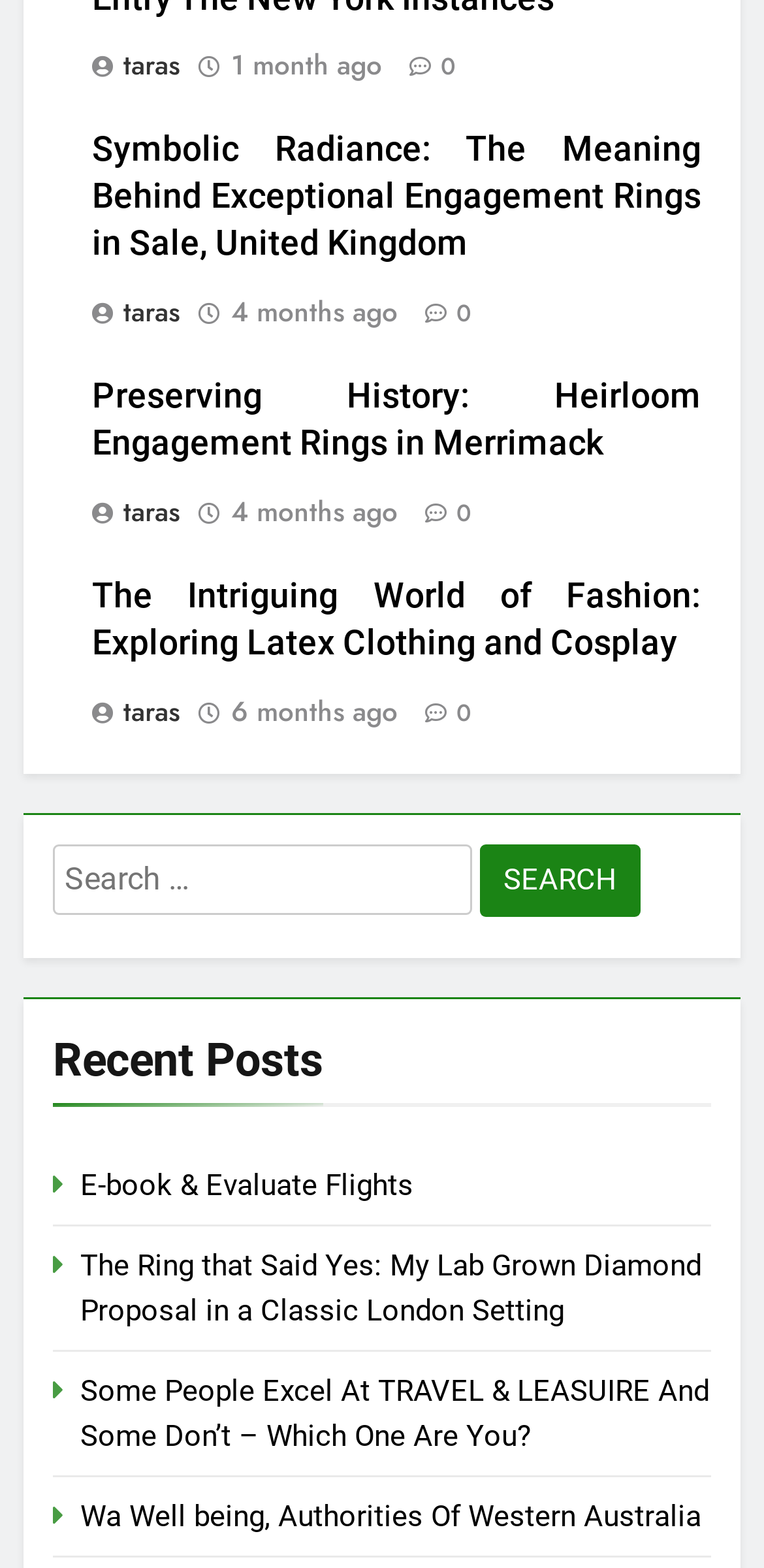Determine the bounding box of the UI component based on this description: "4 months ago4 months ago". The bounding box coordinates should be four float values between 0 and 1, i.e., [left, top, right, bottom].

[0.303, 0.316, 0.521, 0.339]